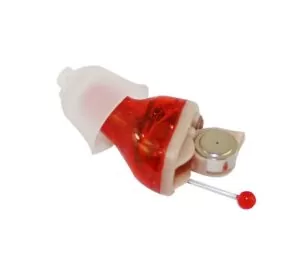What is the purpose of the metallic cylinder?
Using the visual information, respond with a single word or phrase.

Amplification